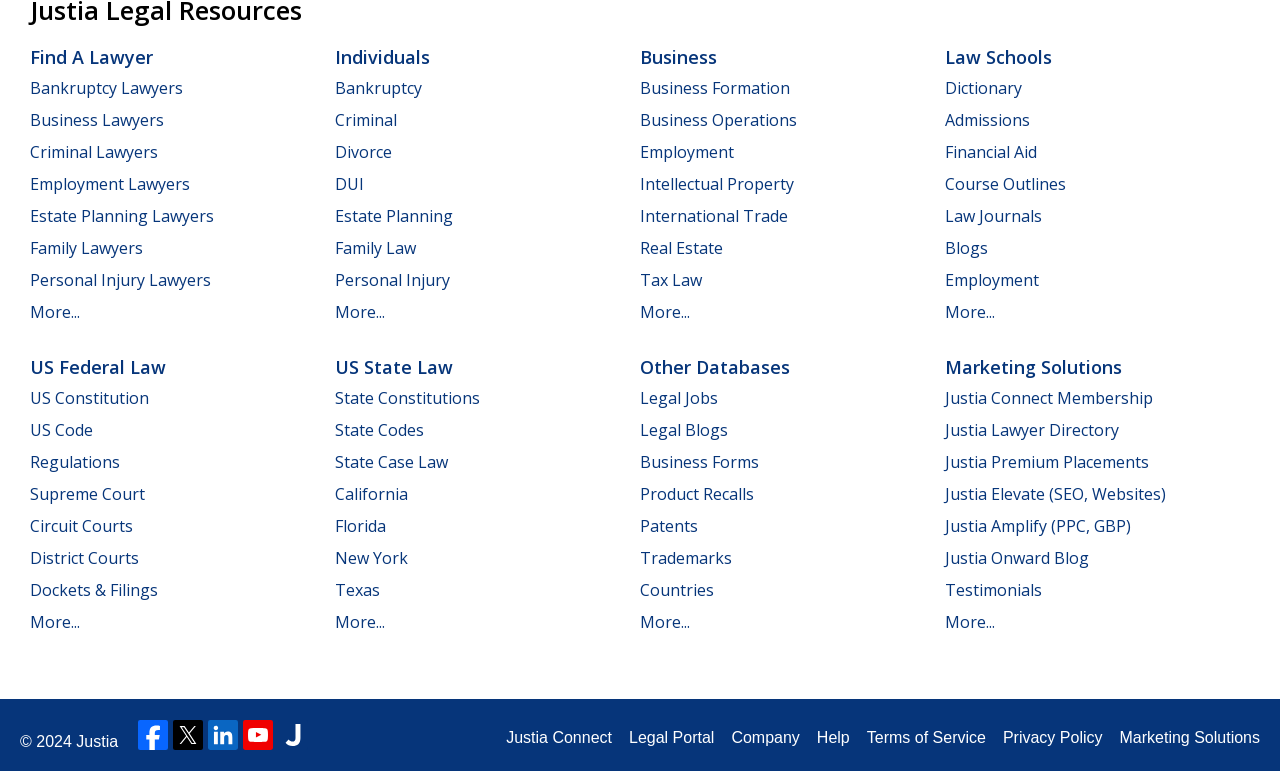Locate the bounding box coordinates of the UI element described by: "Employment". The bounding box coordinates should consist of four float numbers between 0 and 1, i.e., [left, top, right, bottom].

[0.5, 0.183, 0.573, 0.211]